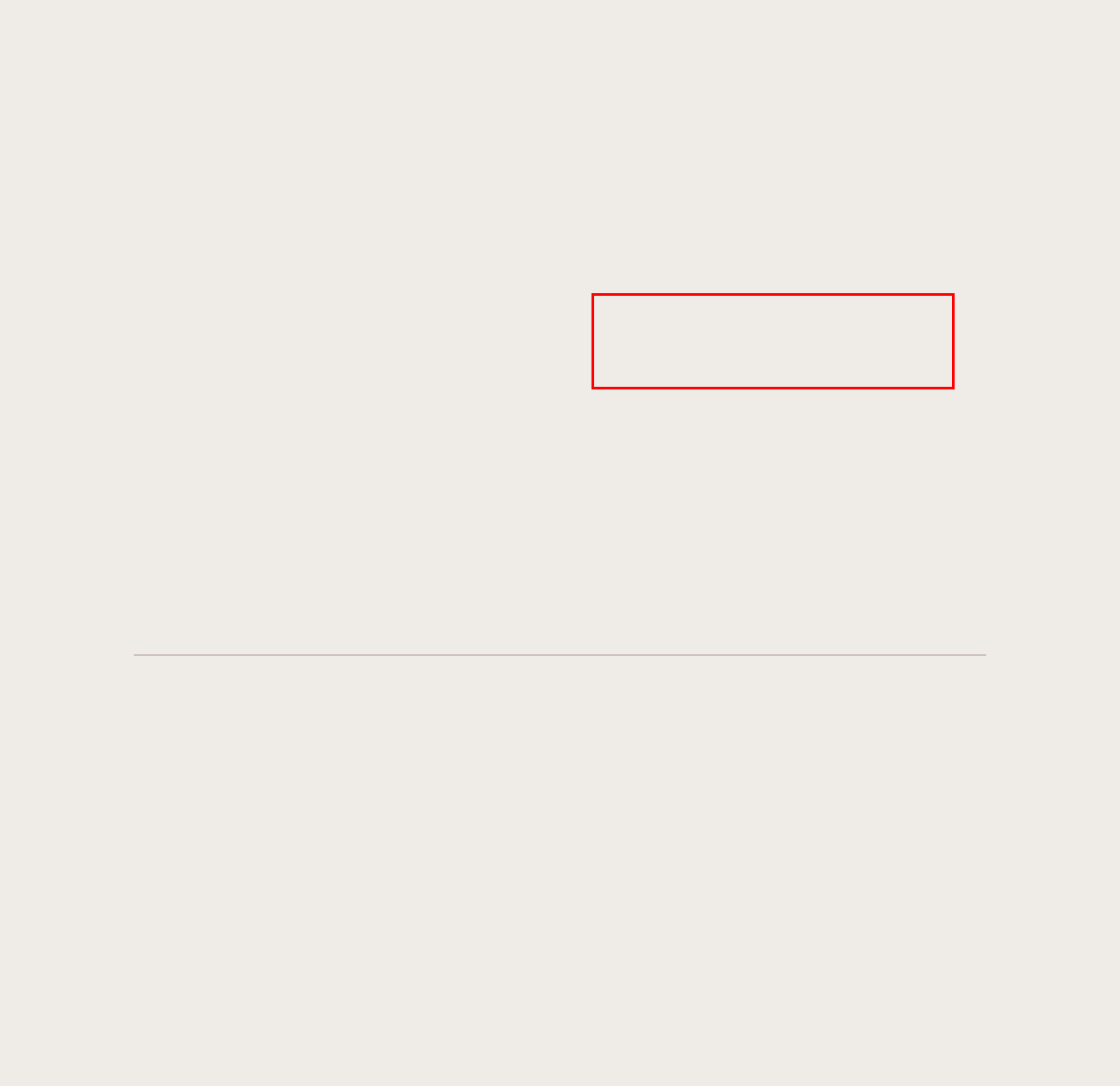Please analyze the screenshot of a webpage and extract the text content within the red bounding box using OCR.

Ruby Gardens is currently under development with an opening schedule for 2028. Sign up here if you would like to be notified about key project milestones and apartment purchase opportunities.